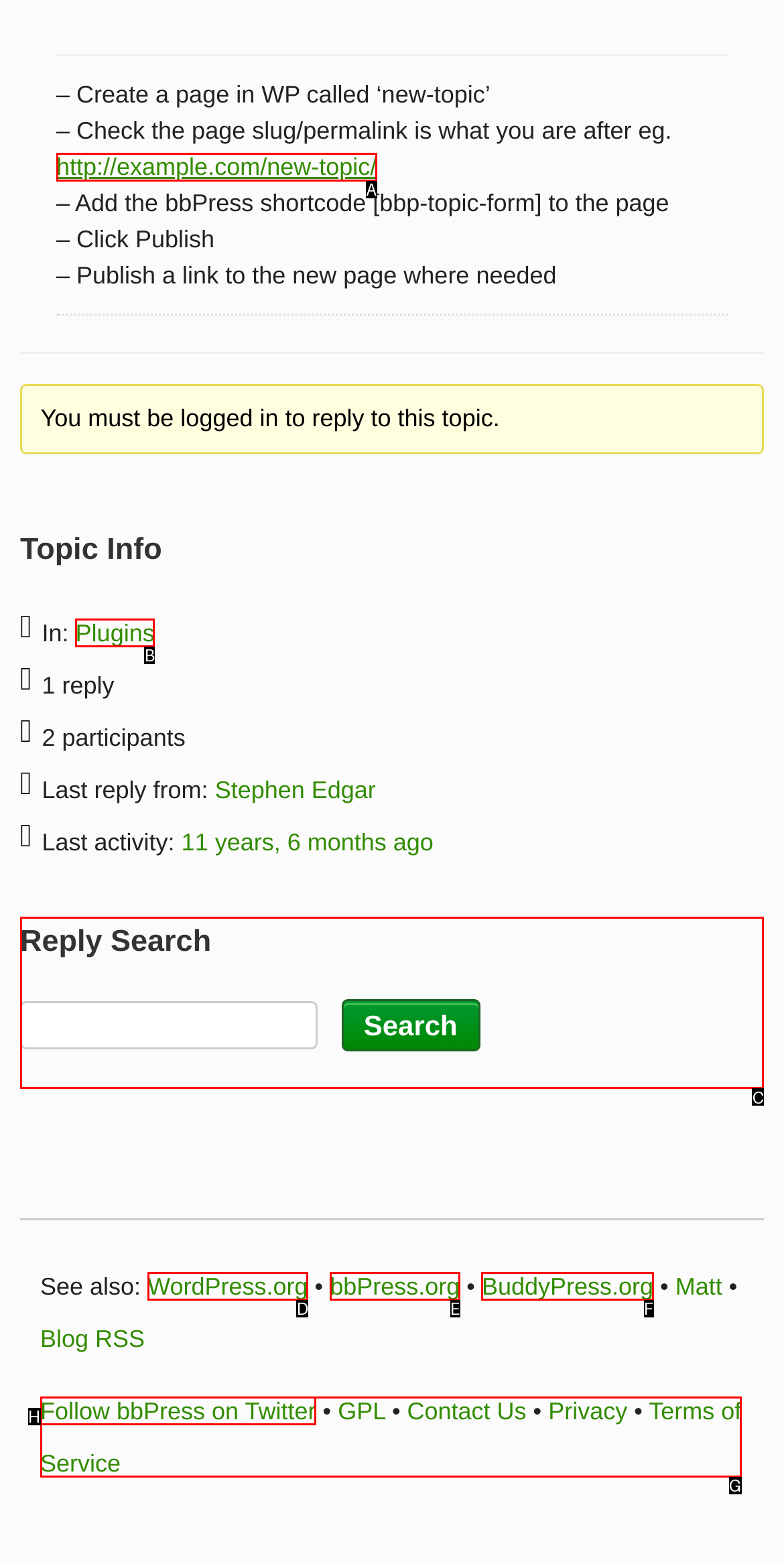Determine the letter of the UI element I should click on to complete the task: Search for a topic from the provided choices in the screenshot.

C